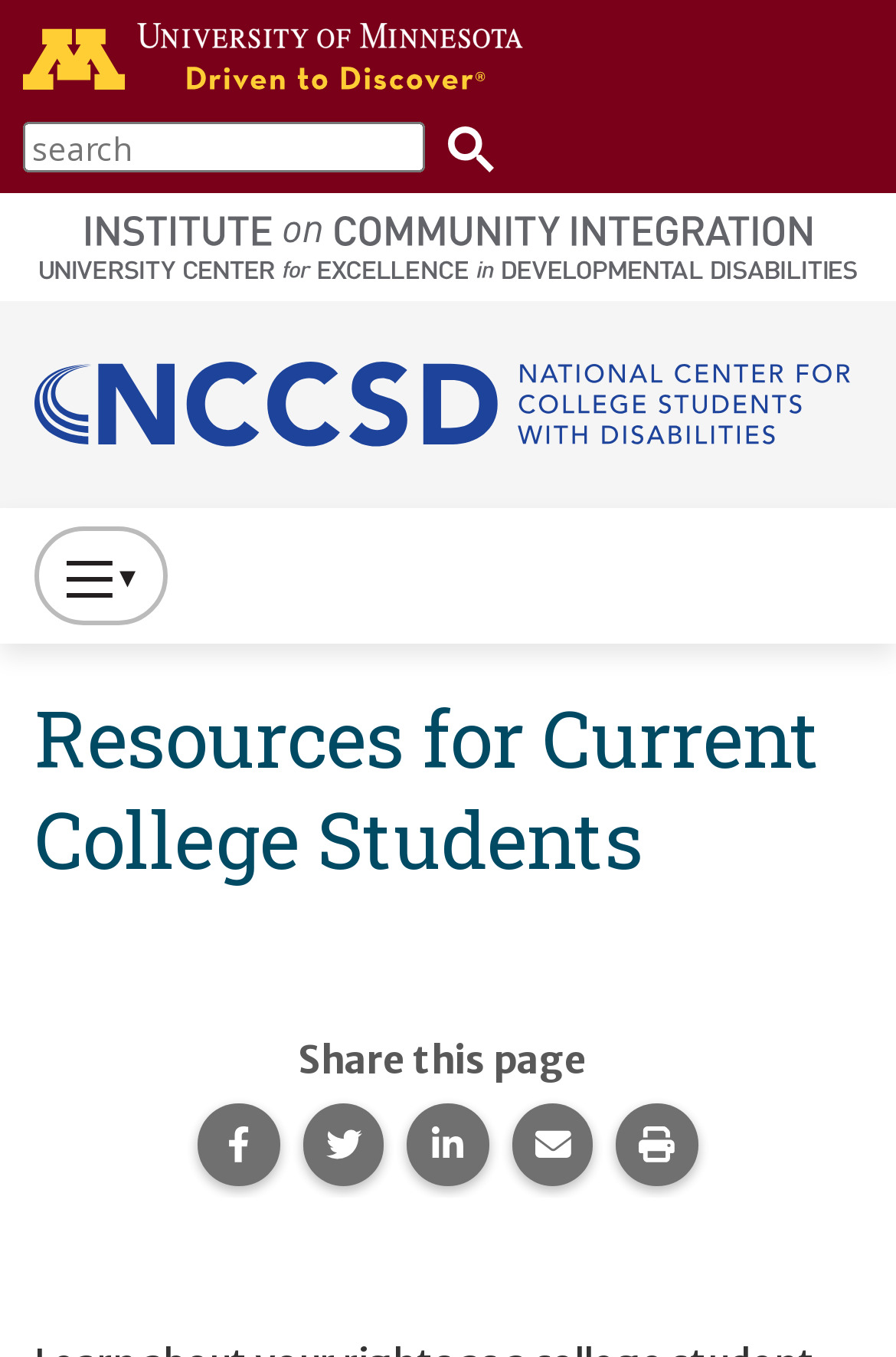Please provide a comprehensive answer to the question based on the screenshot: How many images are on the top section of the page?

I counted the images on the top section of the page and found two images, which are 'University of Minnesota' and 'Institute on Community Integration'.